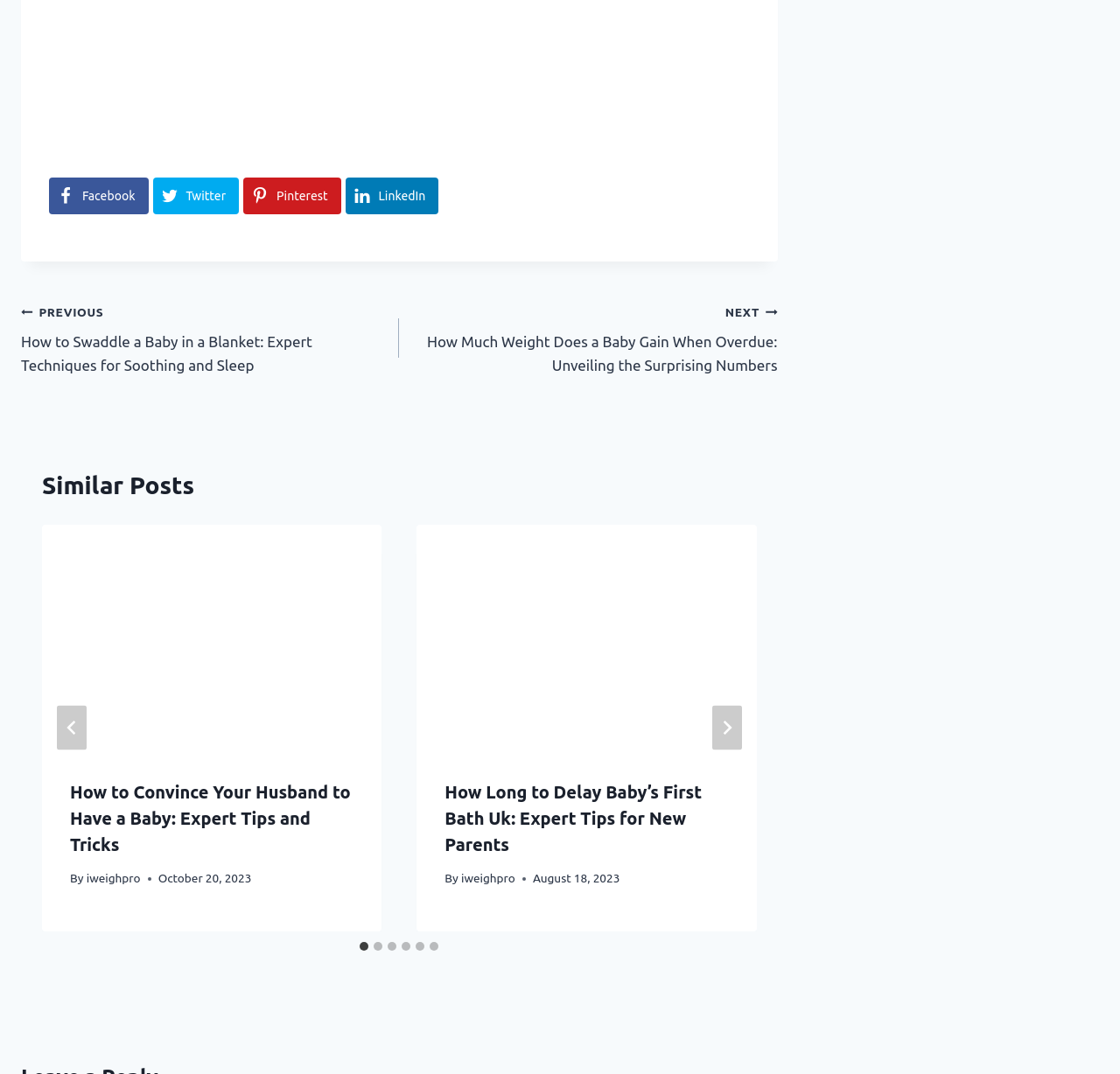Please provide a short answer using a single word or phrase for the question:
How many similar posts are available?

6